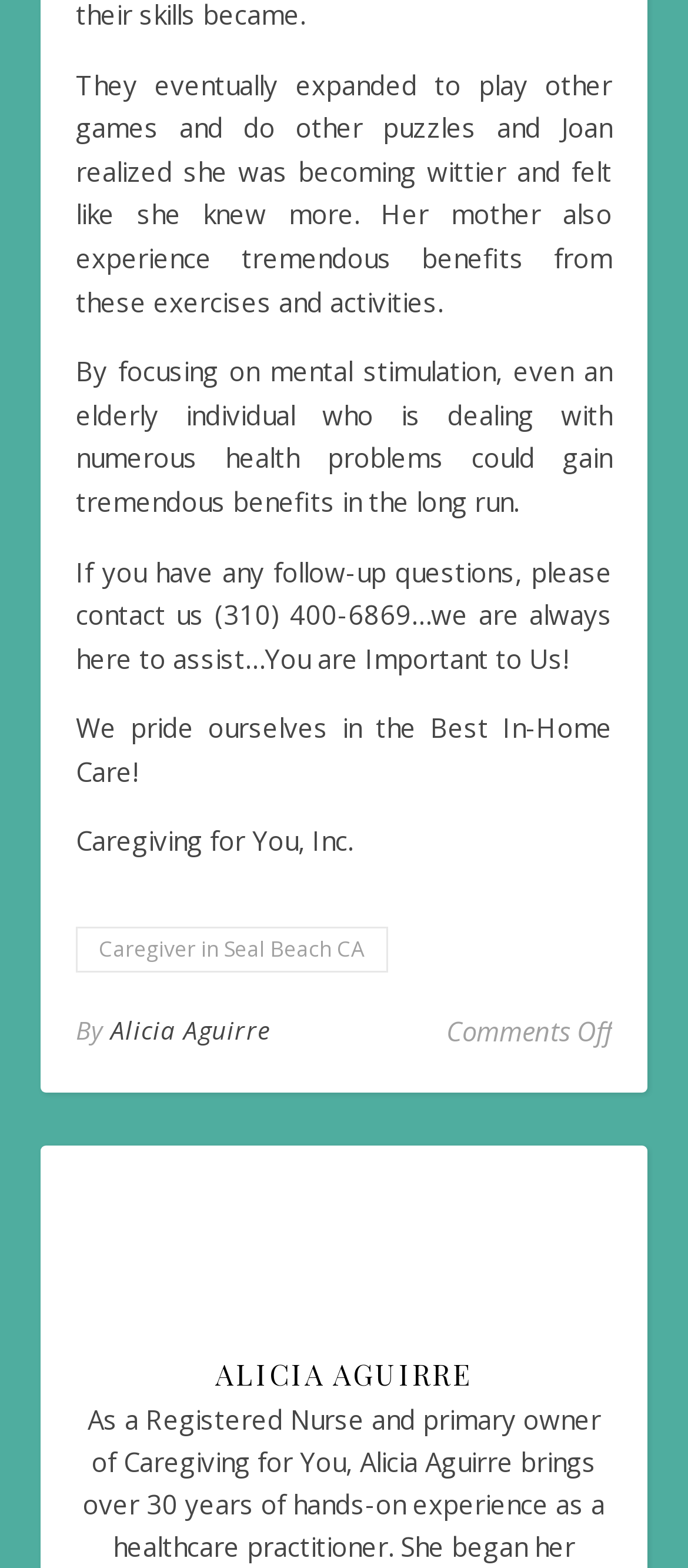Refer to the image and answer the question with as much detail as possible: Who is the author of the content?

The author's name is mentioned in the link element with ID 240, which is 'Alicia Aguirre', and also in the heading element with ID 76, which is 'ALICIA AGUIRRE'.